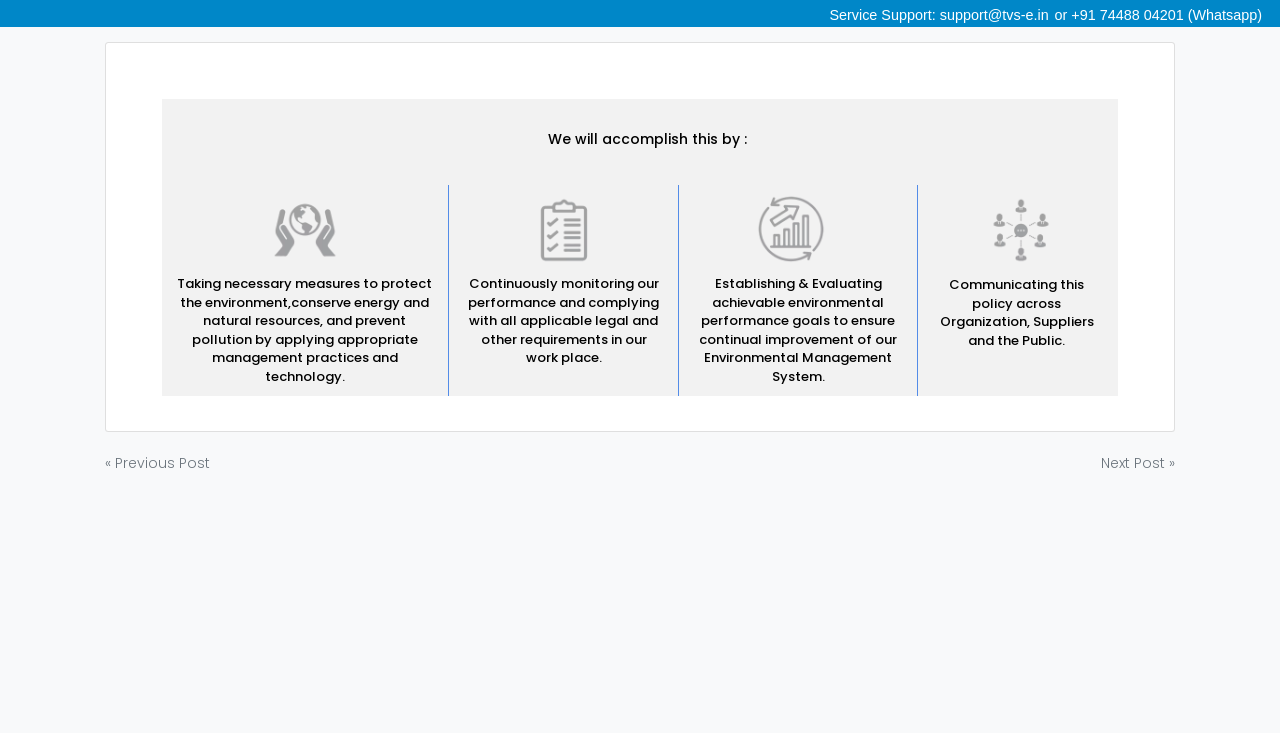How does the company plan to improve its environmental performance?
Refer to the image and provide a thorough answer to the question.

According to the webpage, the company plans to establish and evaluate achievable environmental performance goals to ensure continual improvement of its Environmental Management System.